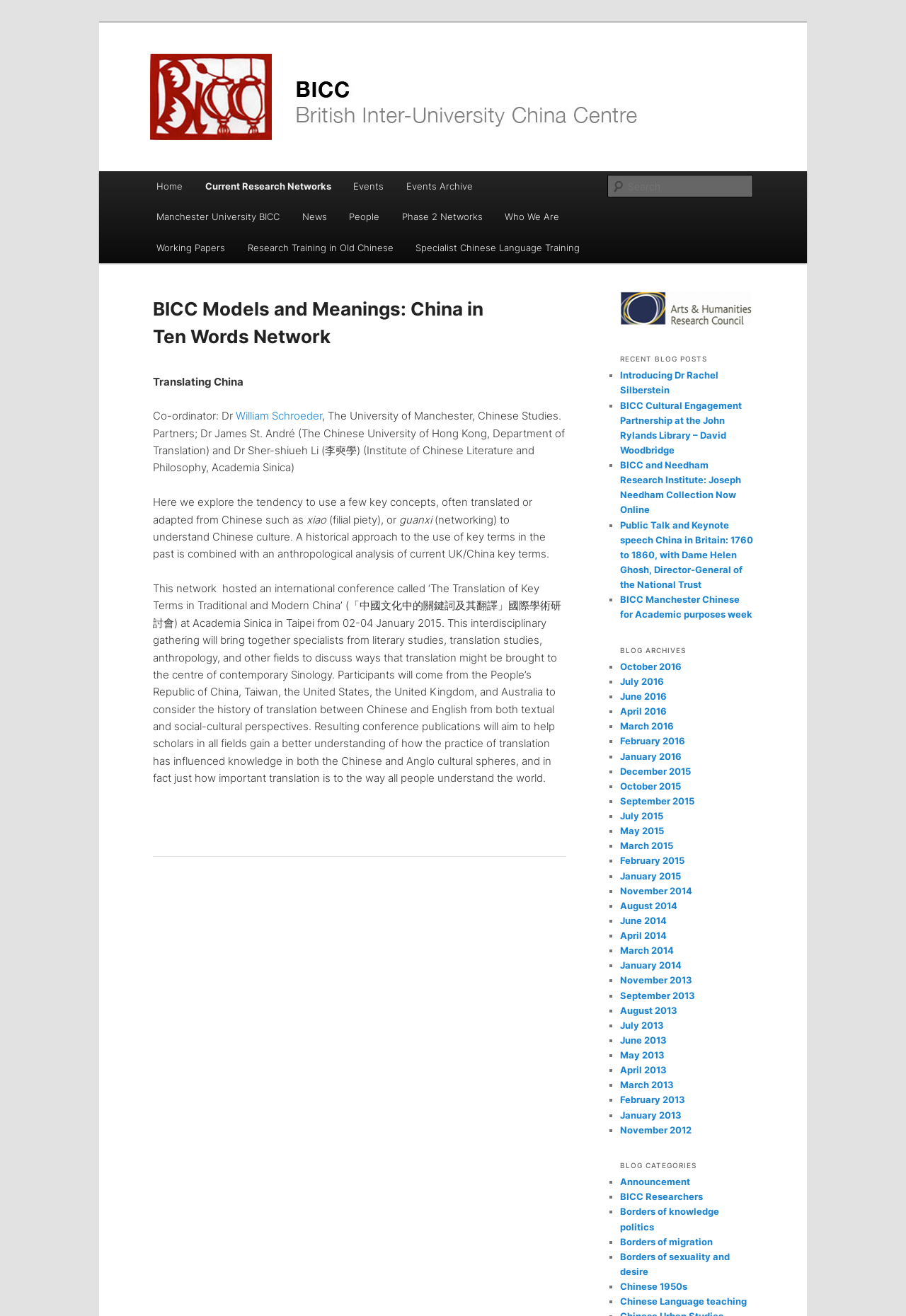Create a detailed summary of the webpage's content and design.

The webpage is about the British Inter-University China Centre (BICC) and its "Models and Meanings: China in Ten Words Network" project. At the top, there is a link to skip to the primary content. Below that, there are two headings: "British Inter-University China Centre" and "BICC". 

To the right of these headings, there is a search bar with a "Search" label. Below the search bar, there is a main menu with links to various pages, including "Home", "Current Research Networks", "Events", and more.

The main content of the page is divided into two sections. The left section has a heading "BICC Models and Meanings: China in Ten Words Network" and describes the project, which explores the use of key concepts in Chinese culture. The text explains that the project combines historical and anthropological approaches to understand how these concepts are used. There is also a mention of an international conference held in Taipei in 2015.

The right section has two parts. The top part has a heading "RECENT BLOG POSTS" and lists several blog posts with links, each preceded by a bullet point. The posts have titles such as "Introducing Dr Rachel Silberstein" and "BICC and Needham Research Institute: Joseph Needham Collection Now Online". 

Below the blog posts, there is a heading "BLOG ARCHIVES" and a list of months from 2015 and 2016, each with a link to the corresponding blog archive.